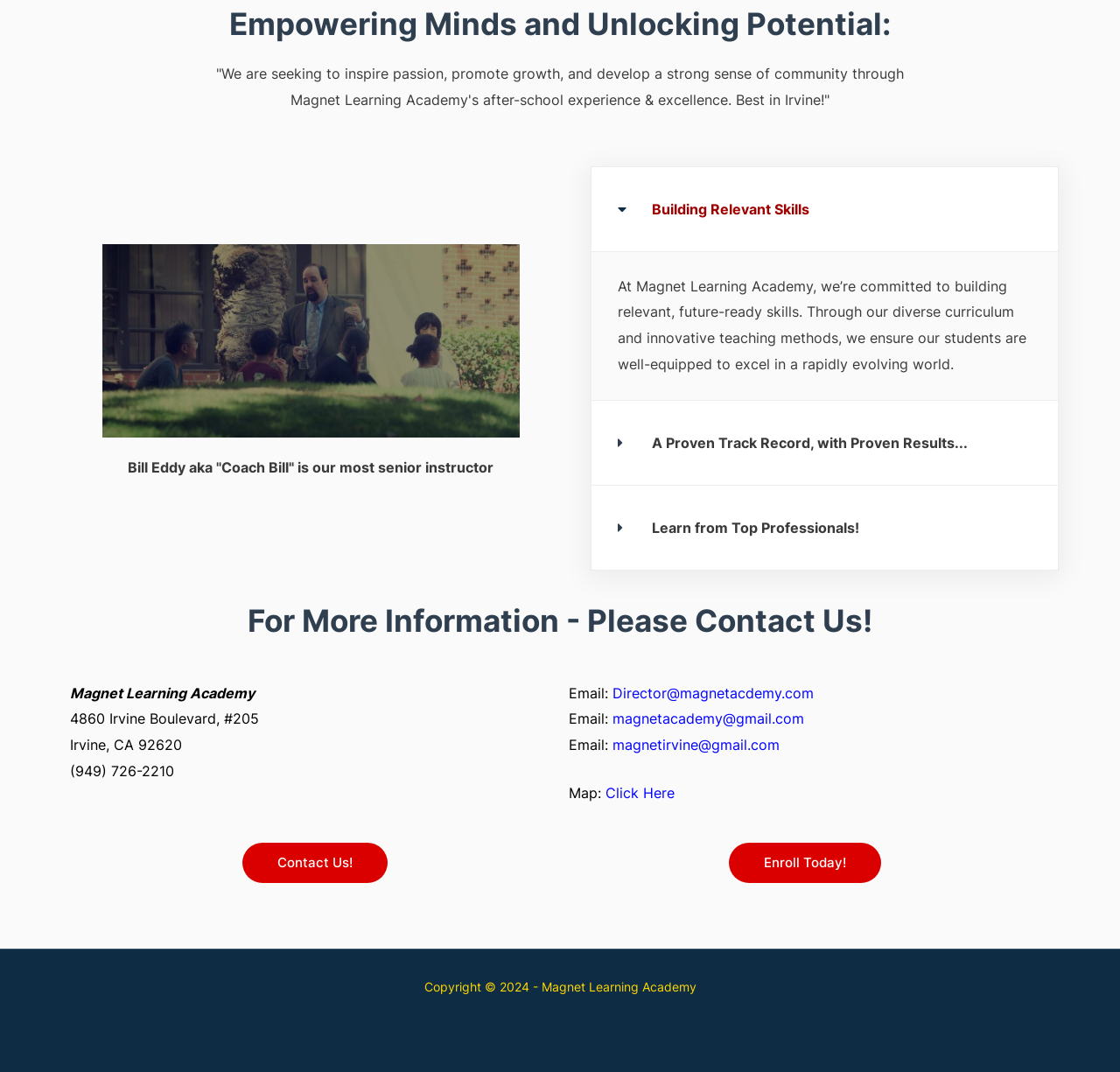Please answer the following question using a single word or phrase: 
What is the purpose of Magnet Learning Academy?

Building relevant skills